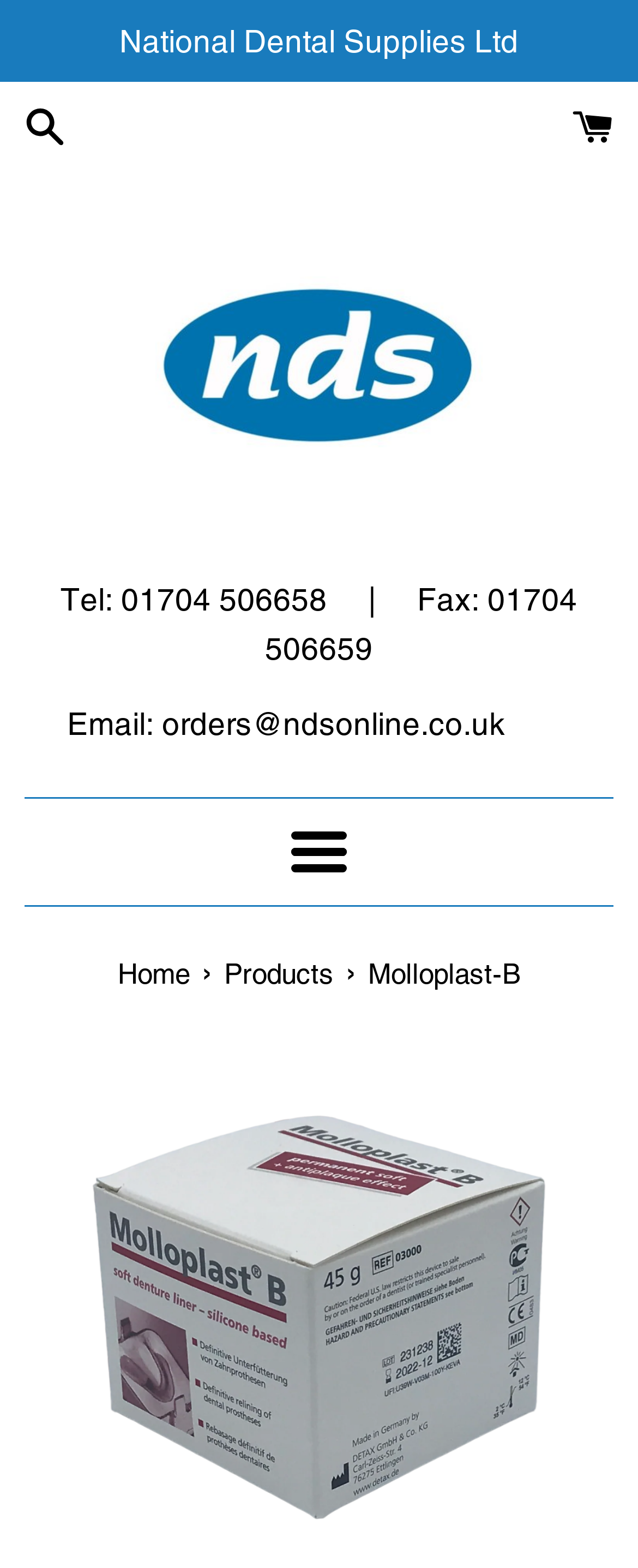Determine the bounding box for the UI element described here: "Menu".

[0.457, 0.53, 0.543, 0.556]